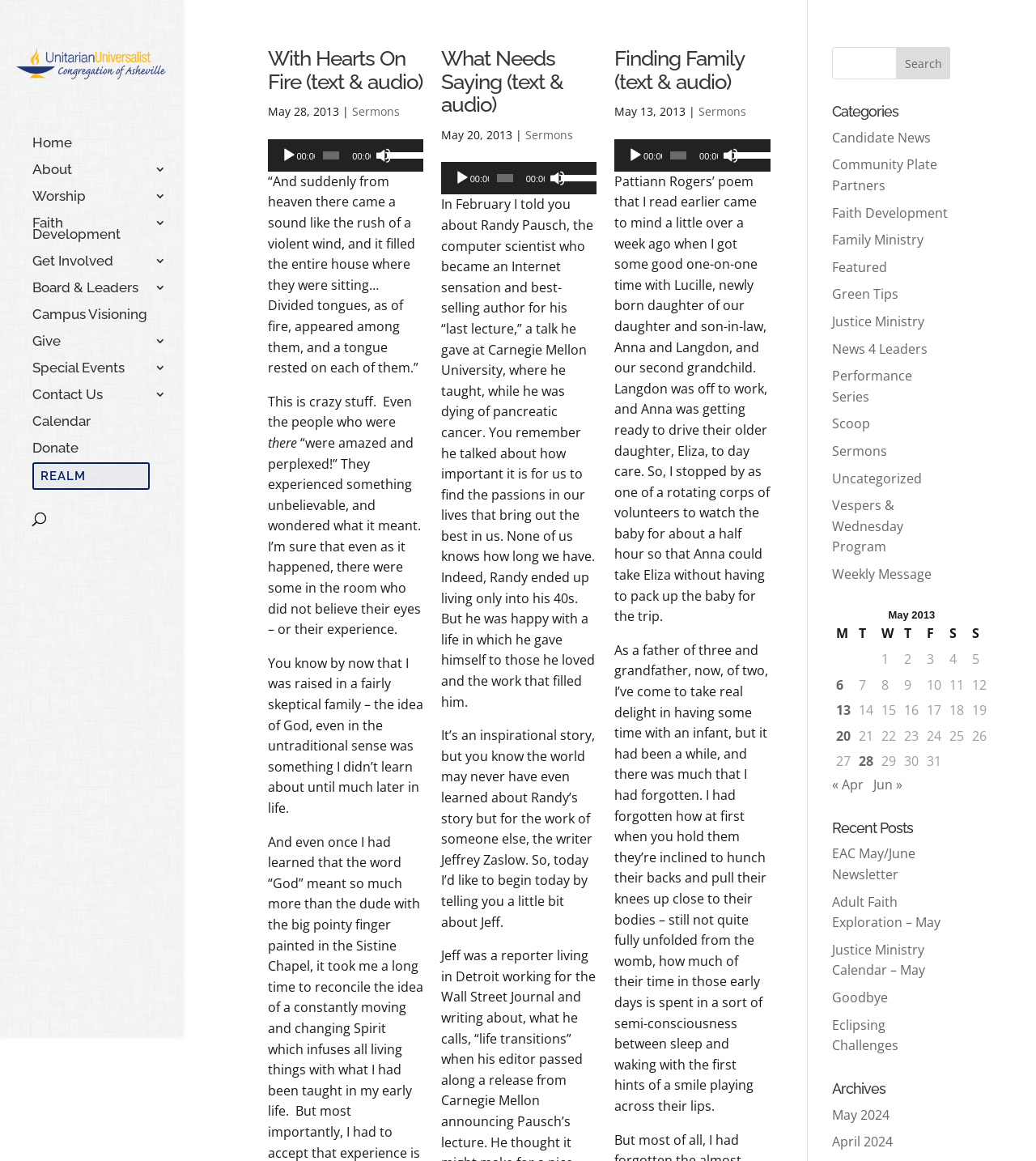Find the bounding box coordinates of the clickable region needed to perform the following instruction: "Click on the 'Contact Us' link". The coordinates should be provided as four float numbers between 0 and 1, i.e., [left, top, right, bottom].

[0.031, 0.335, 0.176, 0.358]